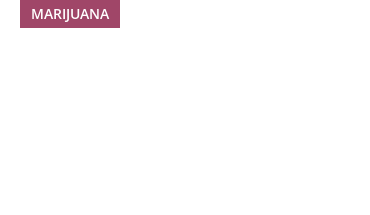Using the information in the image, give a detailed answer to the following question: What is the focus of the platform publishing the article?

The caption states that the article is published on a platform that focuses on marijuana stocks and investment opportunities within the cannabis industry, showcasing significant developments and potential breakthroughs in the sector.